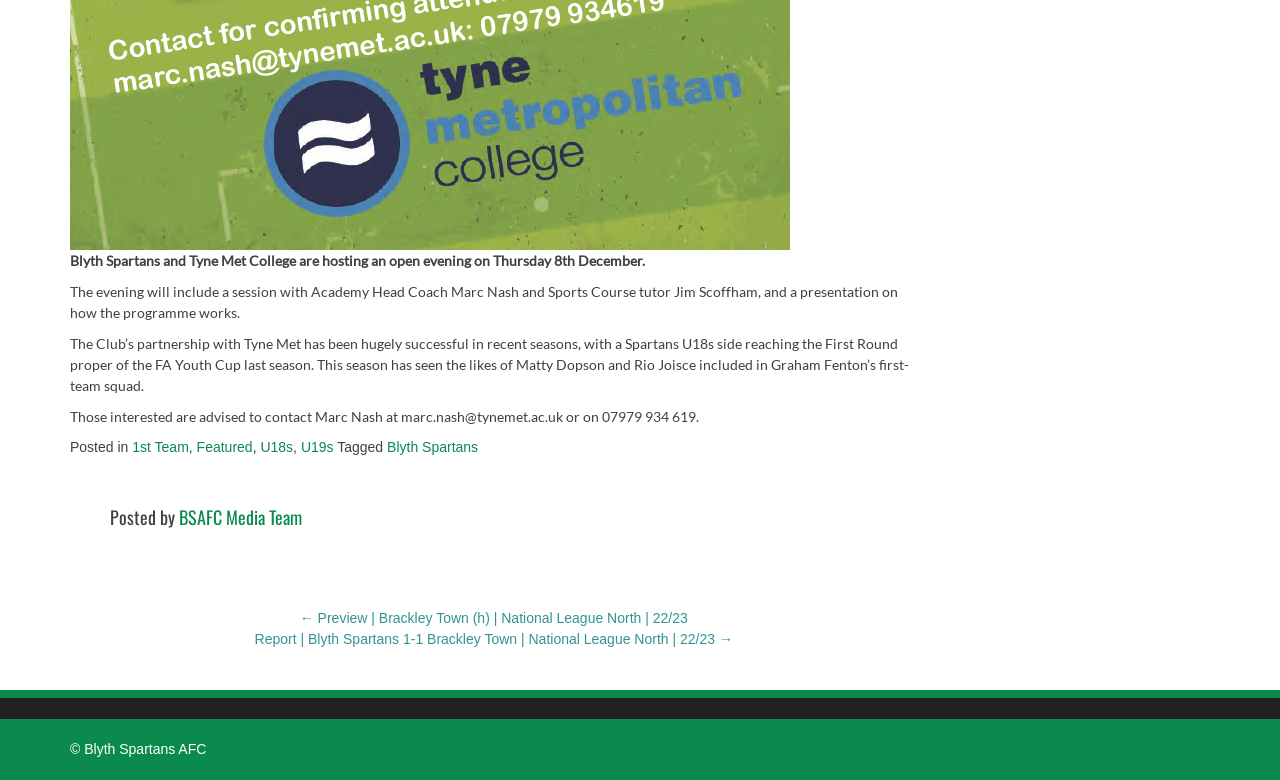Who posted the article?
Please provide a detailed and thorough answer to the question.

The answer can be found in the heading element, which mentions 'Posted by BSAFC Media Team'.